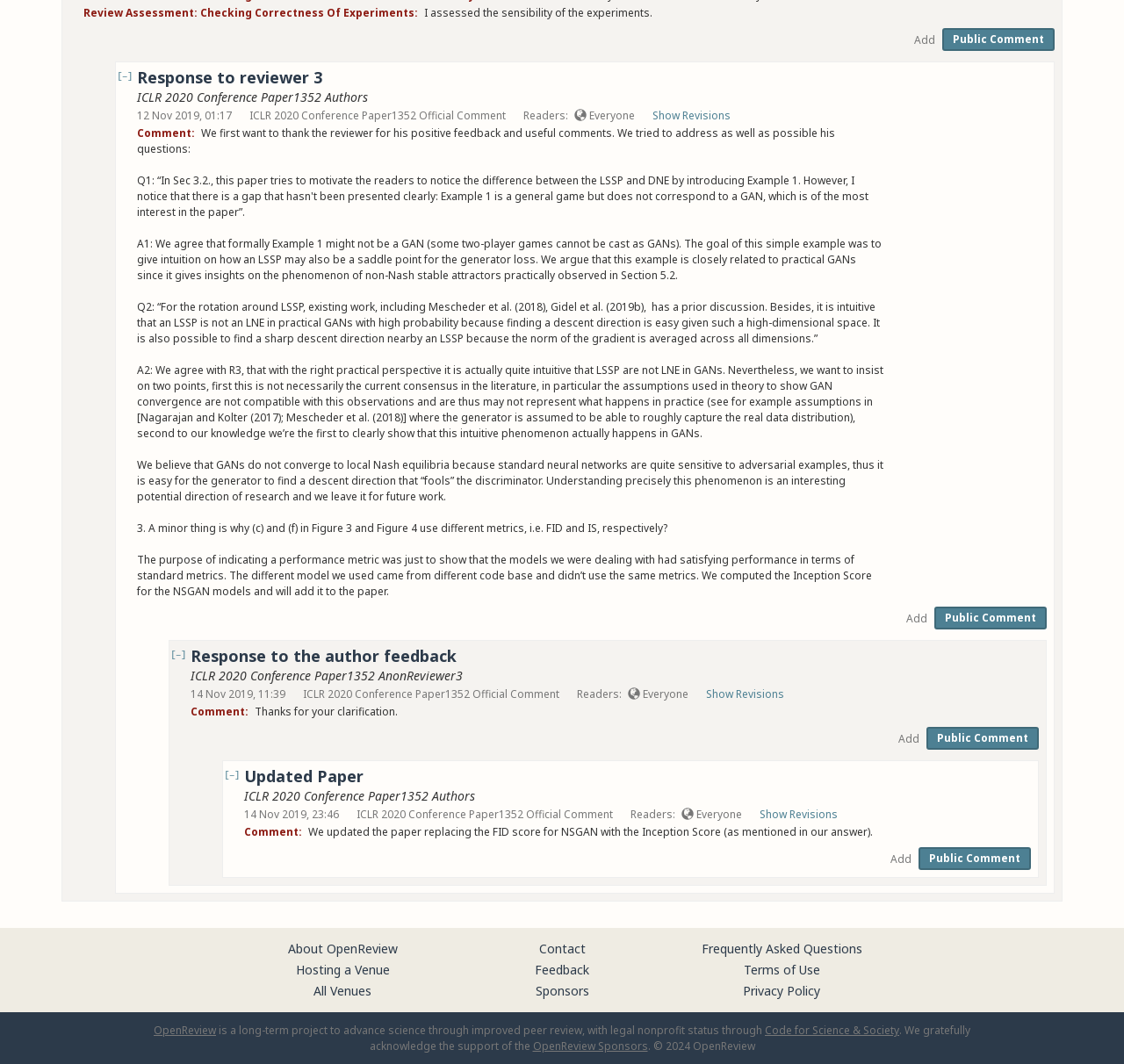What is the title of the first response?
Please provide a detailed and comprehensive answer to the question.

I determined the answer by looking at the heading element with the text 'Response to reviewer 3 Link to this comment' and its corresponding button 'Link to this comment'.